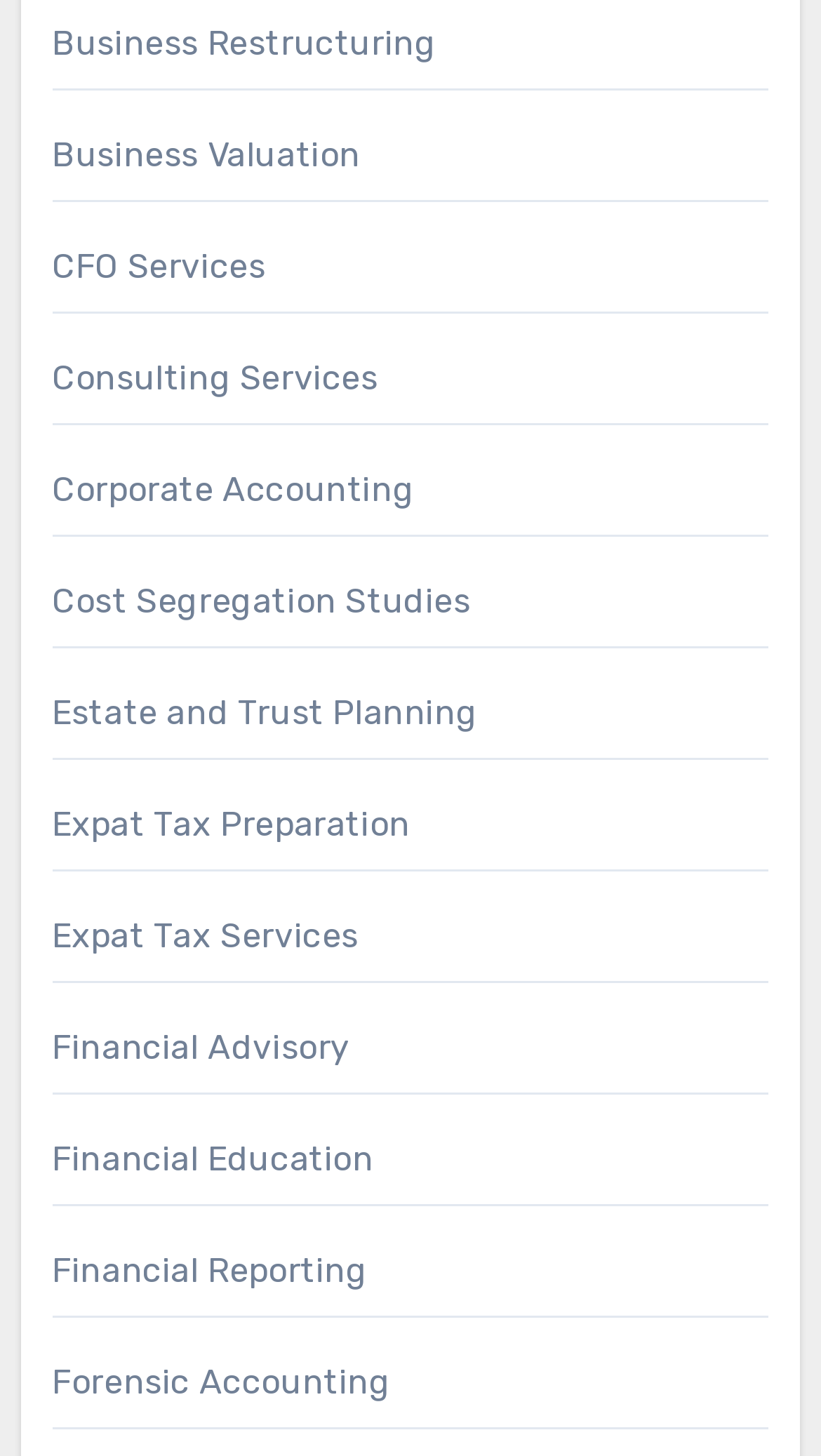Determine the bounding box coordinates of the region I should click to achieve the following instruction: "click on the news about Agassi and Hewitt". Ensure the bounding box coordinates are four float numbers between 0 and 1, i.e., [left, top, right, bottom].

None